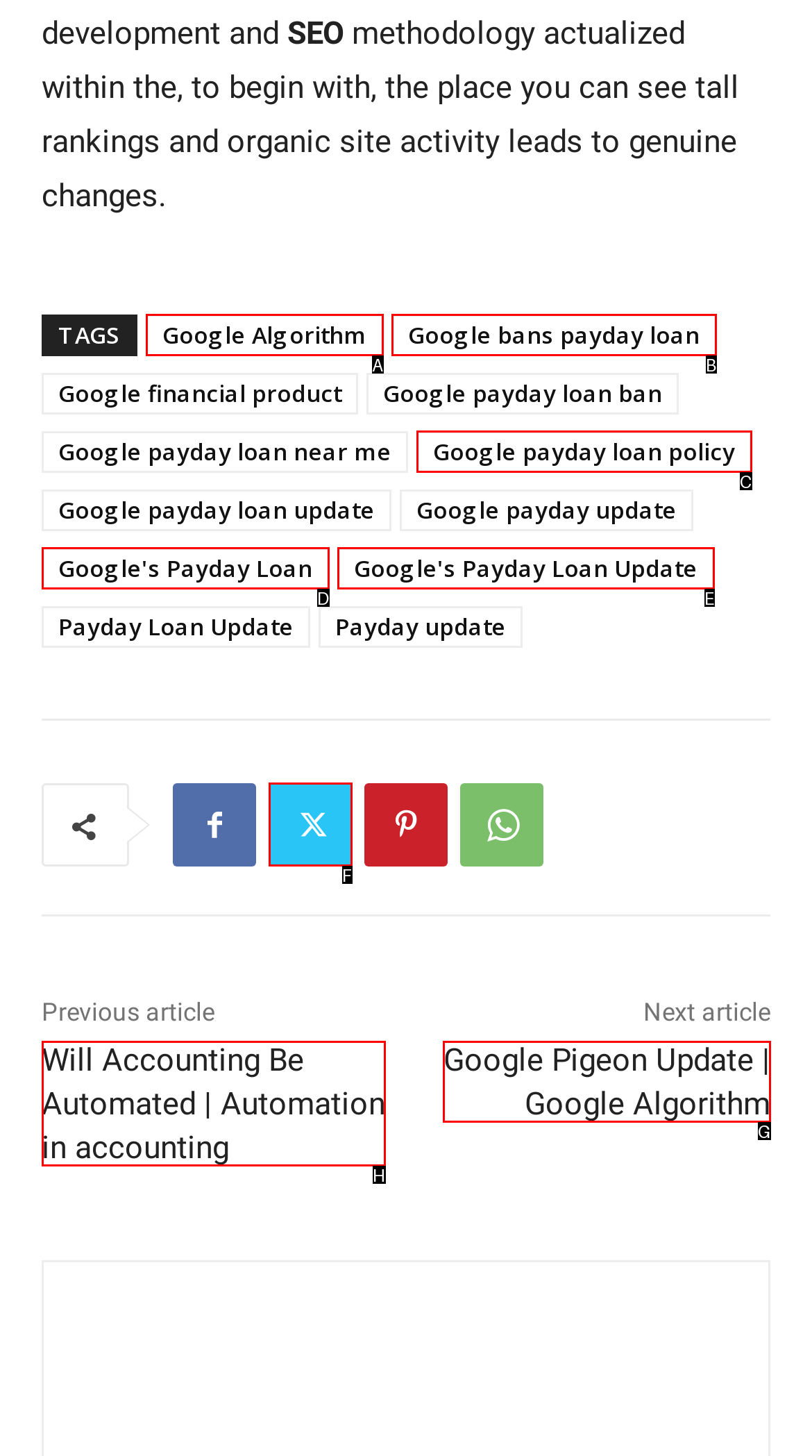Which choice should you pick to execute the task: View August 2019
Respond with the letter associated with the correct option only.

None